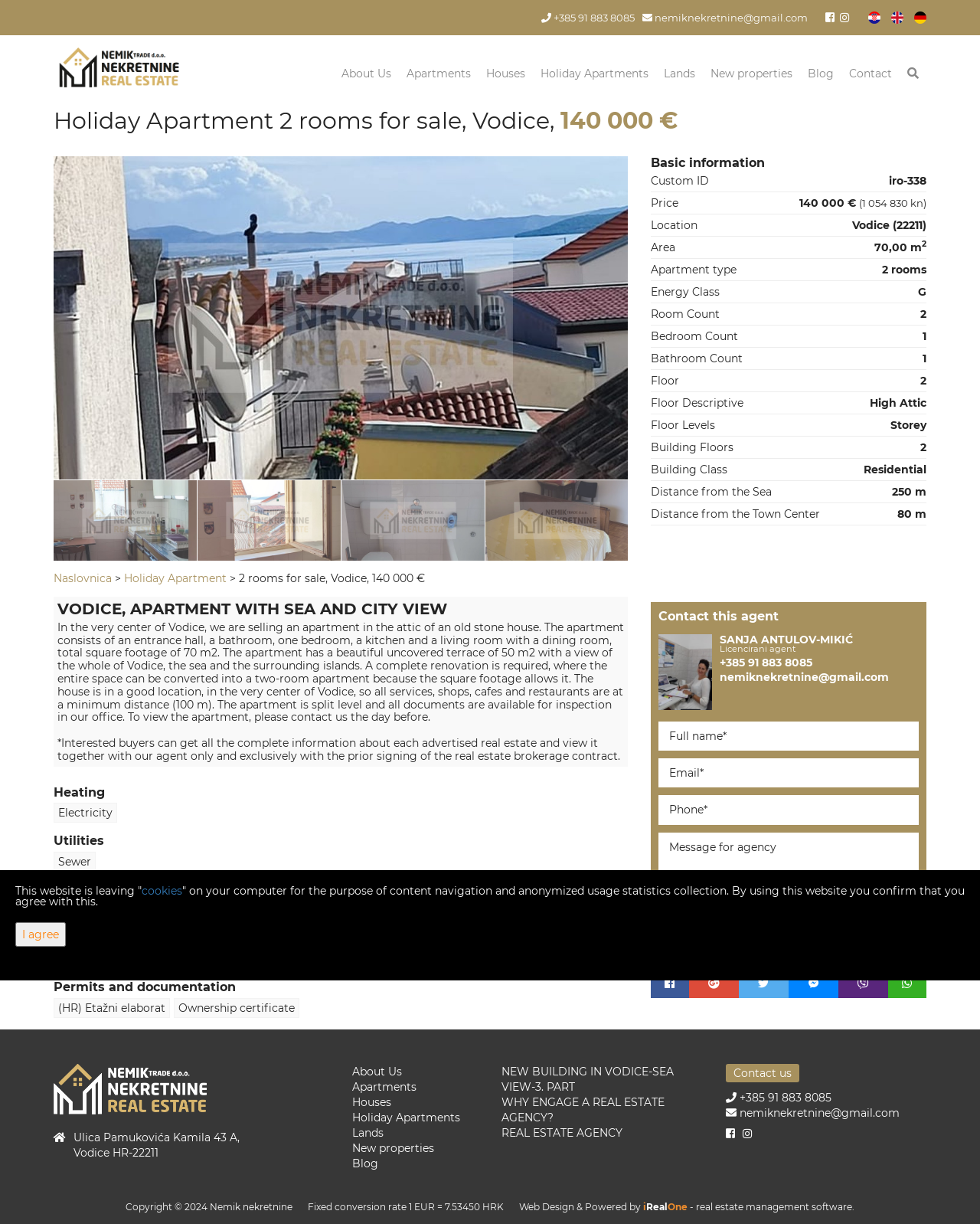Determine the bounding box coordinates (top-left x, top-left y, bottom-right x, bottom-right y) of the UI element described in the following text: +385 91 883 8085

[0.74, 0.891, 0.848, 0.902]